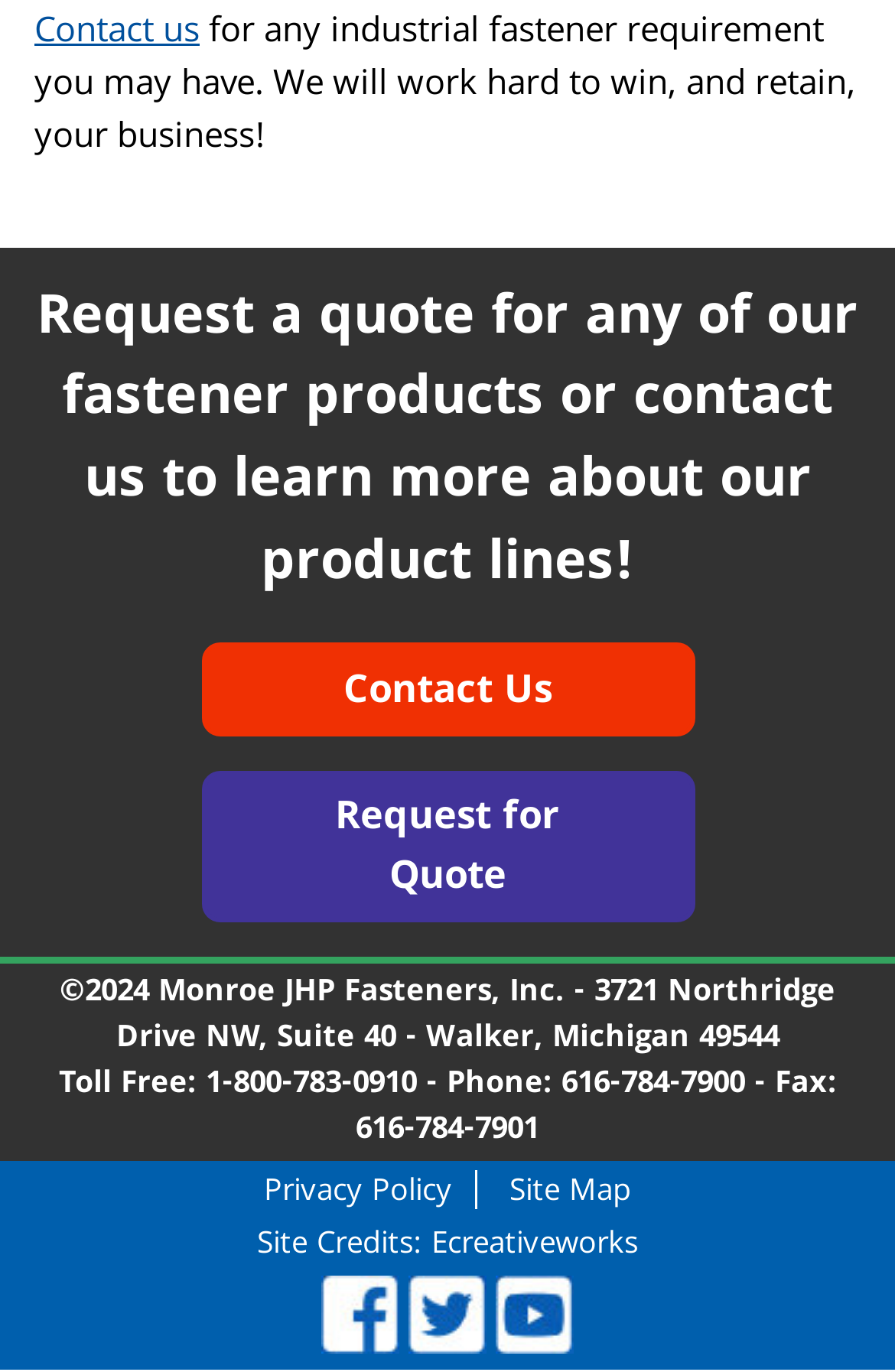Determine the bounding box coordinates of the clickable element to achieve the following action: 'View privacy policy'. Provide the coordinates as four float values between 0 and 1, formatted as [left, top, right, bottom].

[0.269, 0.853, 0.531, 0.881]